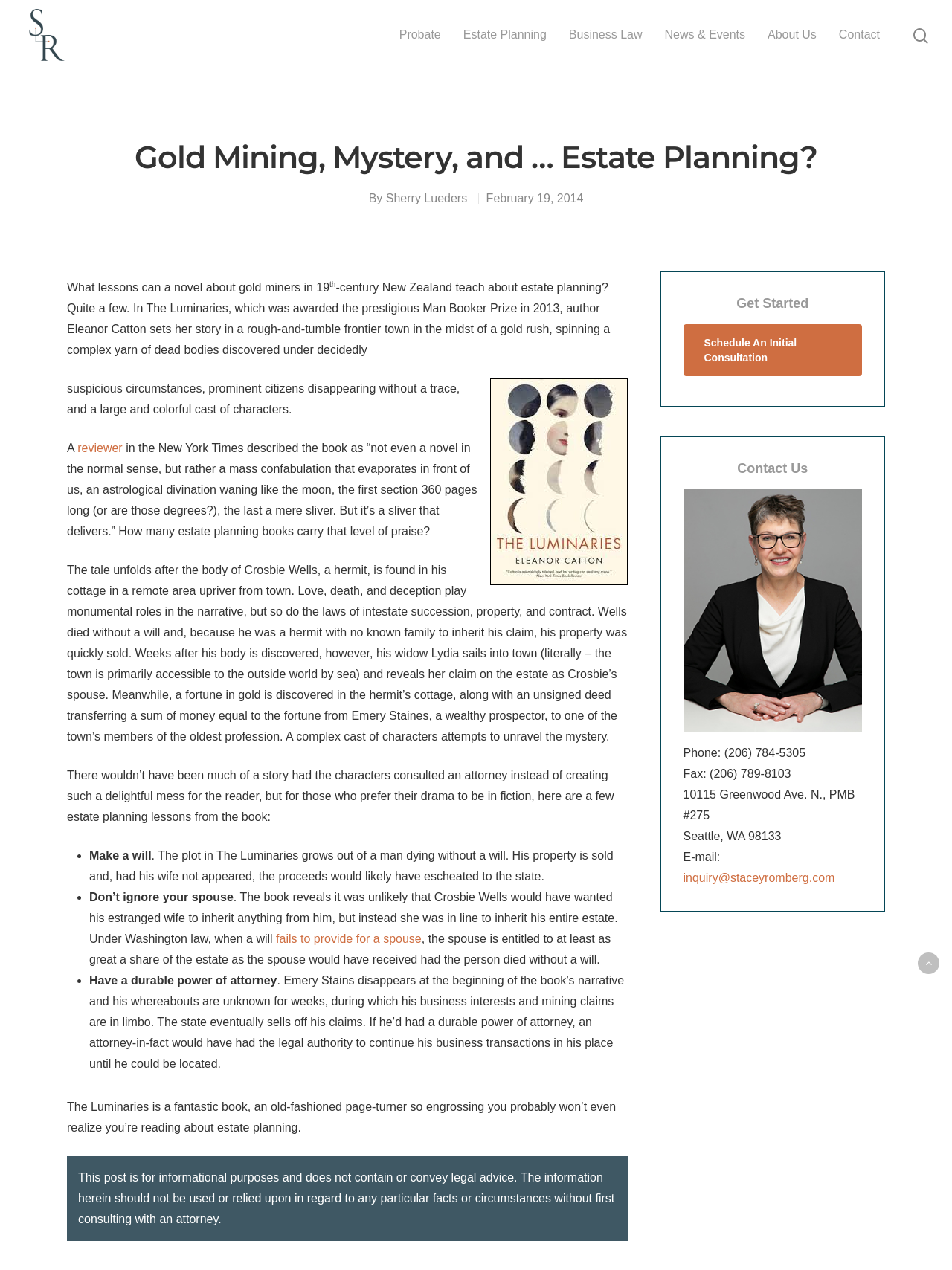Please locate the bounding box coordinates of the region I need to click to follow this instruction: "Learn more about Estate Planning".

[0.487, 0.023, 0.574, 0.032]